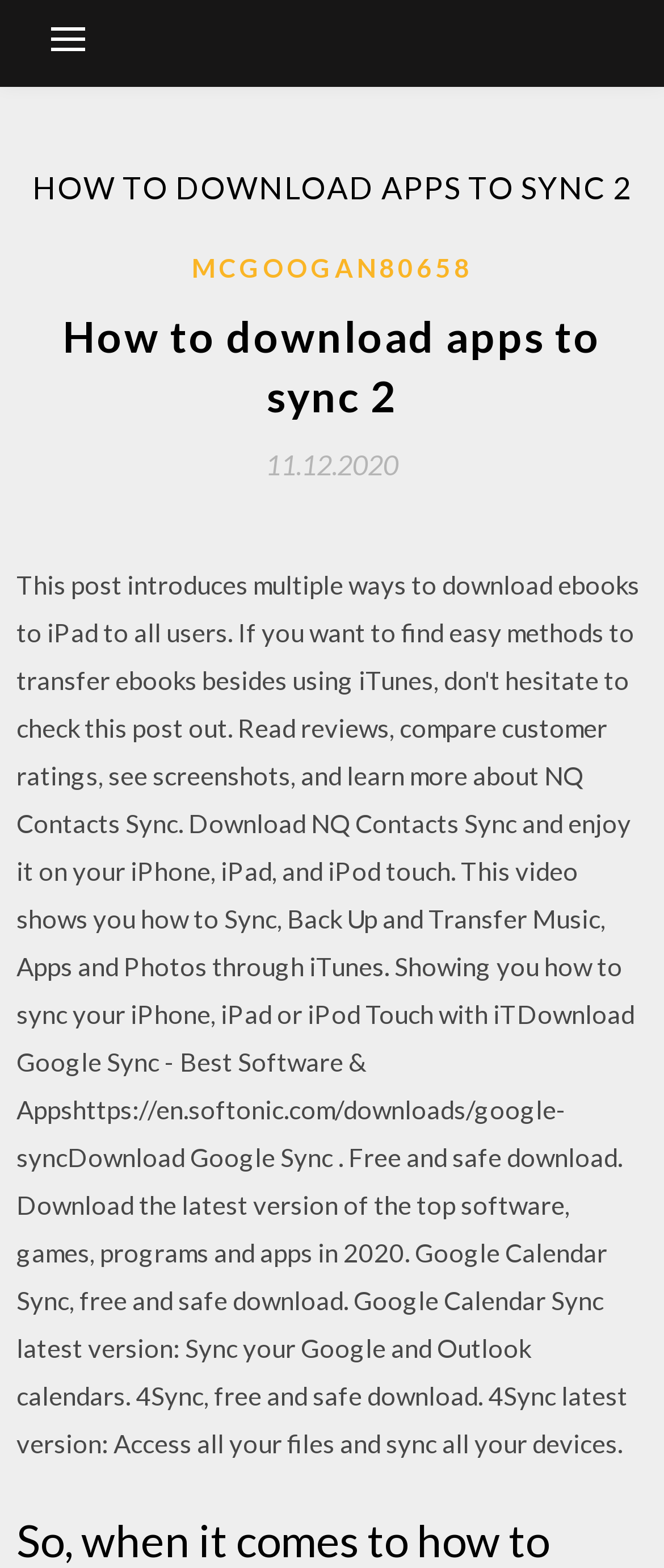Describe every aspect of the webpage comprehensively.

The webpage is about downloading apps to sync 2, with a focus on the instructions for doing so. At the top left corner, there is a button that controls the primary menu. Below the button, there is a header section that spans the entire width of the page, containing the title "HOW TO DOWNLOAD APPS TO SYNC 2" in a large font size. 

Underneath the title, there is another section that contains a link to "MCGOOGAN80658" on the left side, and a heading that repeats the title "How to download apps to sync 2" on the right side. Below this section, there is a link to a date "11.12.2020" with a timestamp, positioned roughly in the middle of the page.